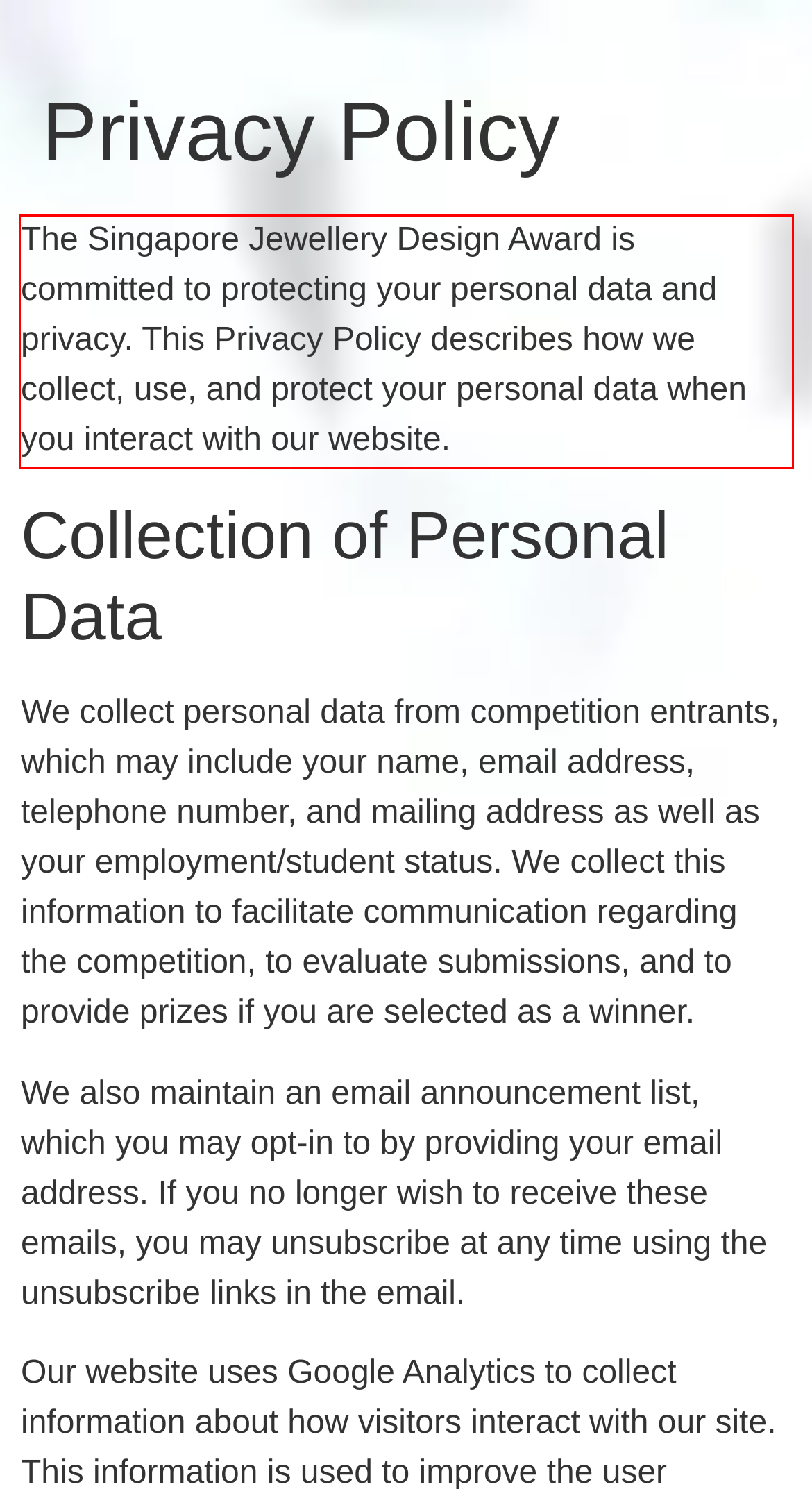Given a webpage screenshot, locate the red bounding box and extract the text content found inside it.

The Singapore Jewellery Design Award is committed to protecting your personal data and privacy. This Privacy Policy describes how we collect, use, and protect your personal data when you interact with our website.